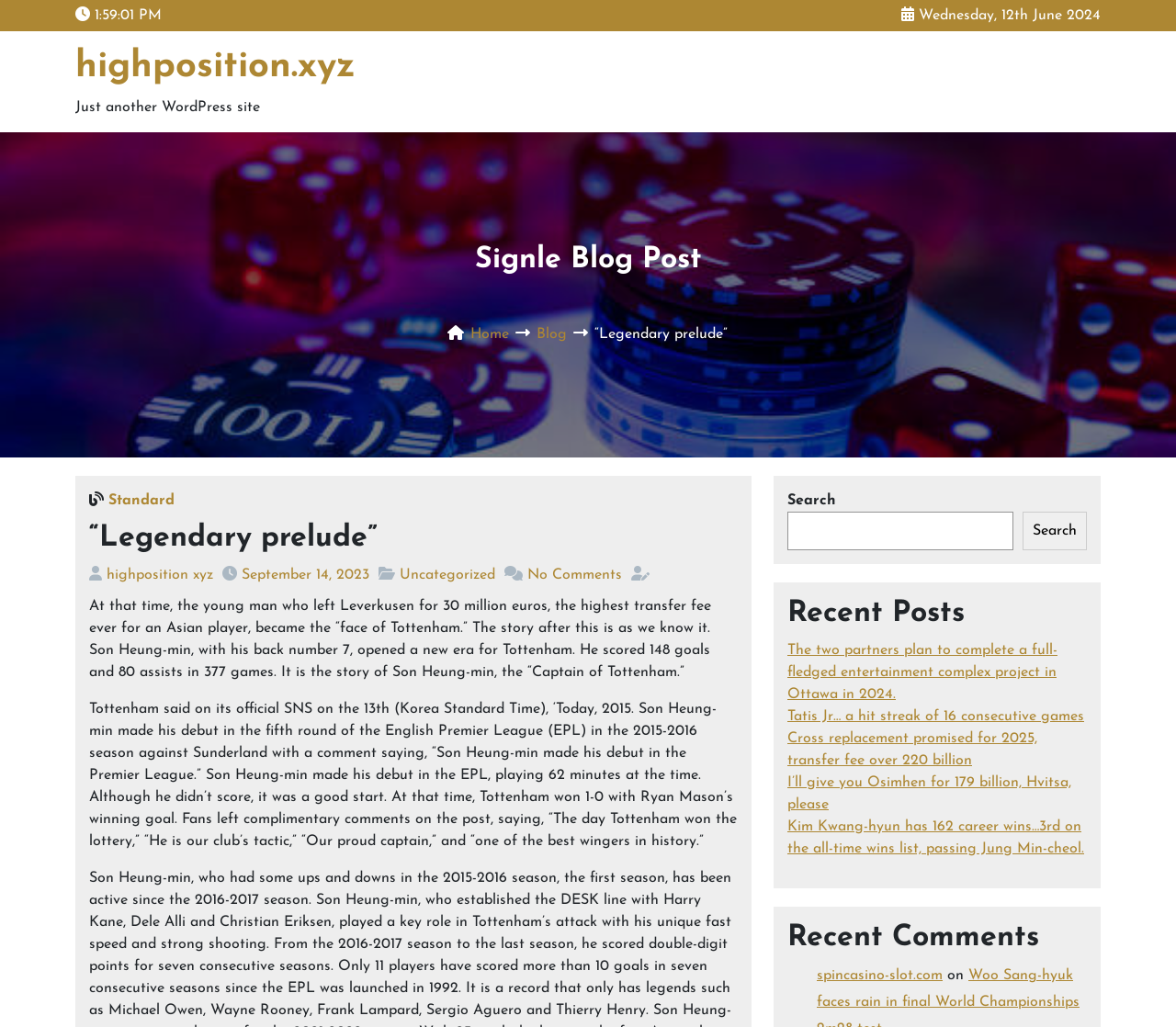Who is the main subject of the blog post?
Please respond to the question with a detailed and thorough explanation.

The main subject of the blog post can be inferred from the content of the post, which mentions Son Heung-min's debut in the Premier League and his achievements as the 'Captain of Tottenham'.